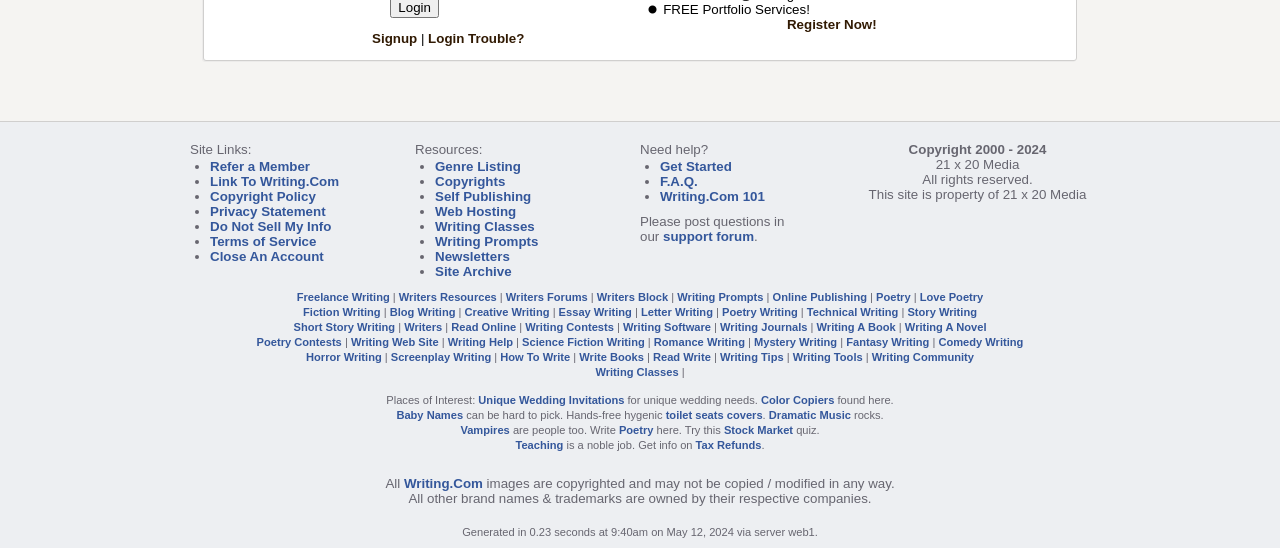What is the relationship between 21 x 20 Media and this website?
Look at the image and answer with only one word or phrase.

21 x 20 Media owns the website